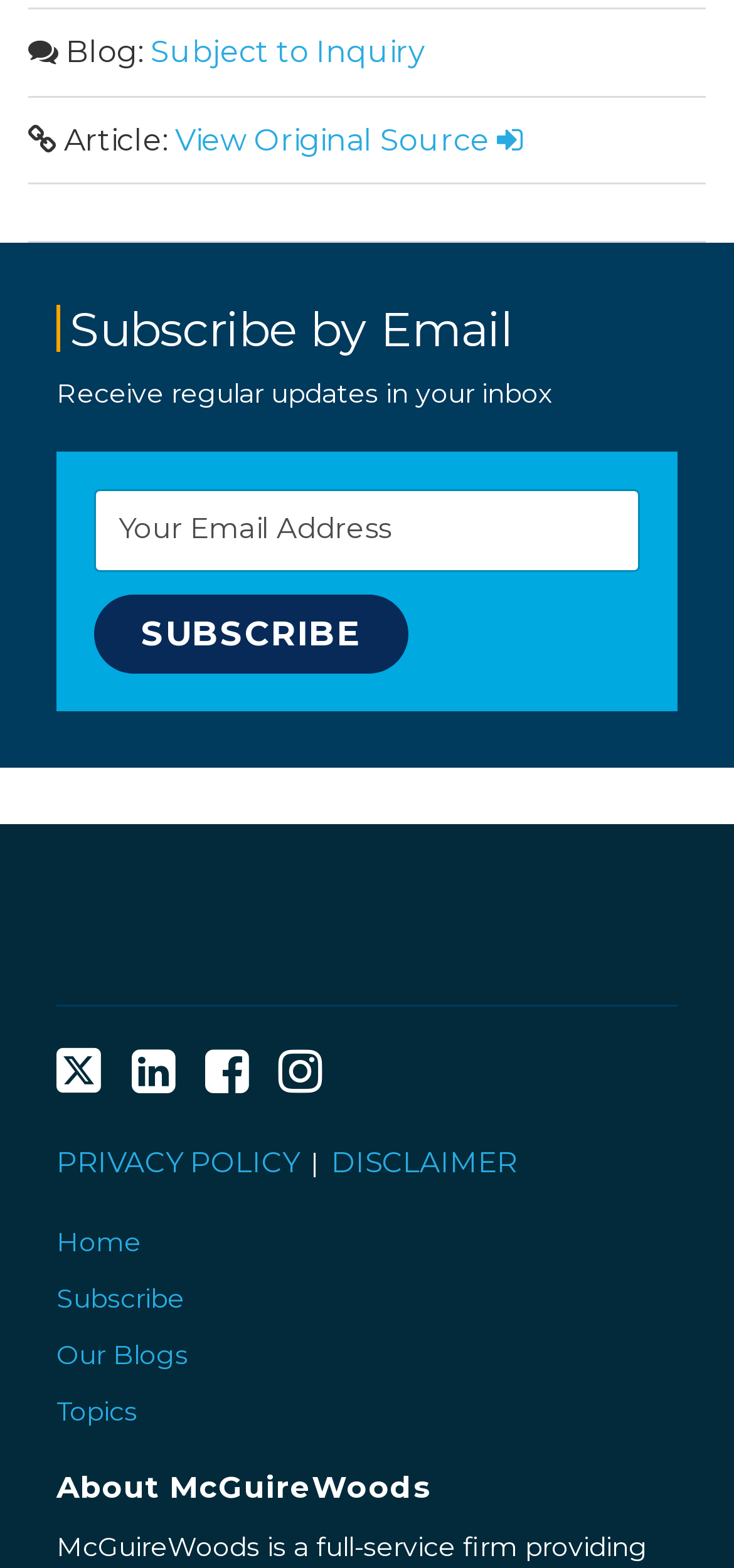What is the name of the law firm?
Kindly give a detailed and elaborate answer to the question.

The name of the law firm can be found in the logo image and link at the bottom of the webpage, which says 'McGuireWoods LLP logo'.